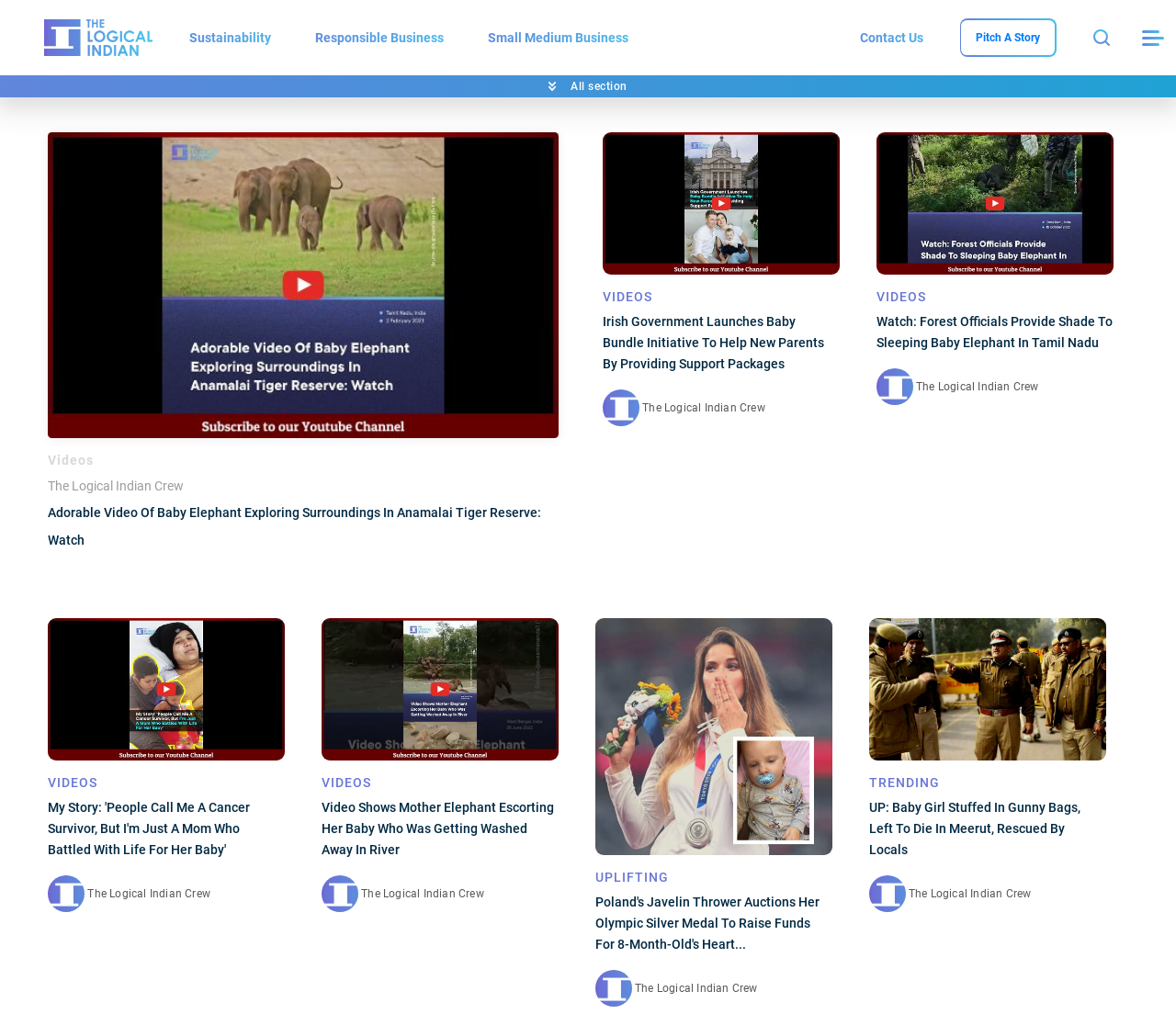Find the bounding box of the web element that fits this description: "The Logical Indian Crew".

[0.041, 0.472, 0.156, 0.487]